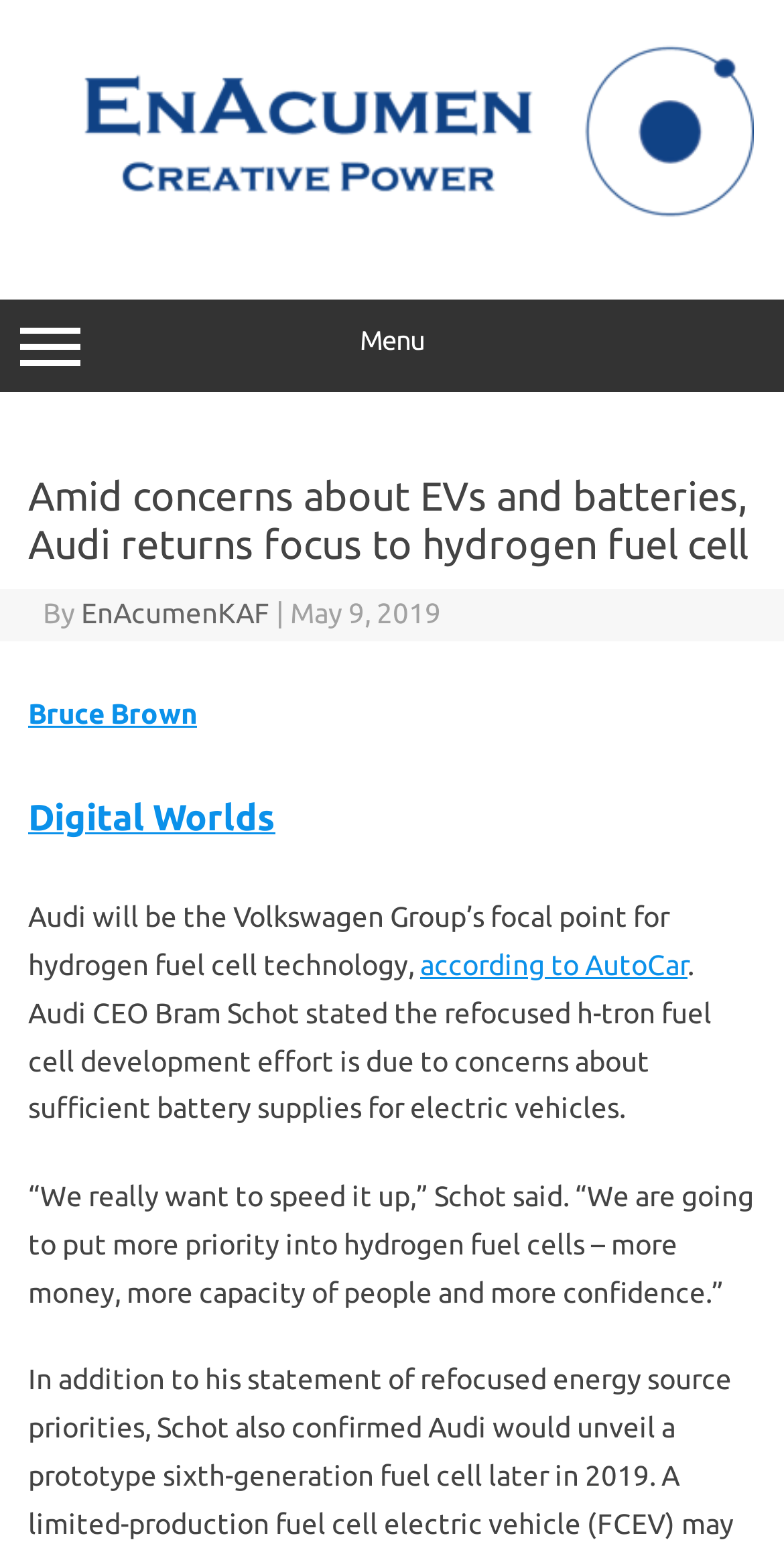Who is the CEO of Audi?
Could you answer the question in a detailed manner, providing as much information as possible?

The answer can be found in the article content, where it is mentioned that 'Audi CEO Bram Schot stated the refocused h-tron fuel cell development effort is due to concerns about sufficient battery supplies for electric vehicles.'